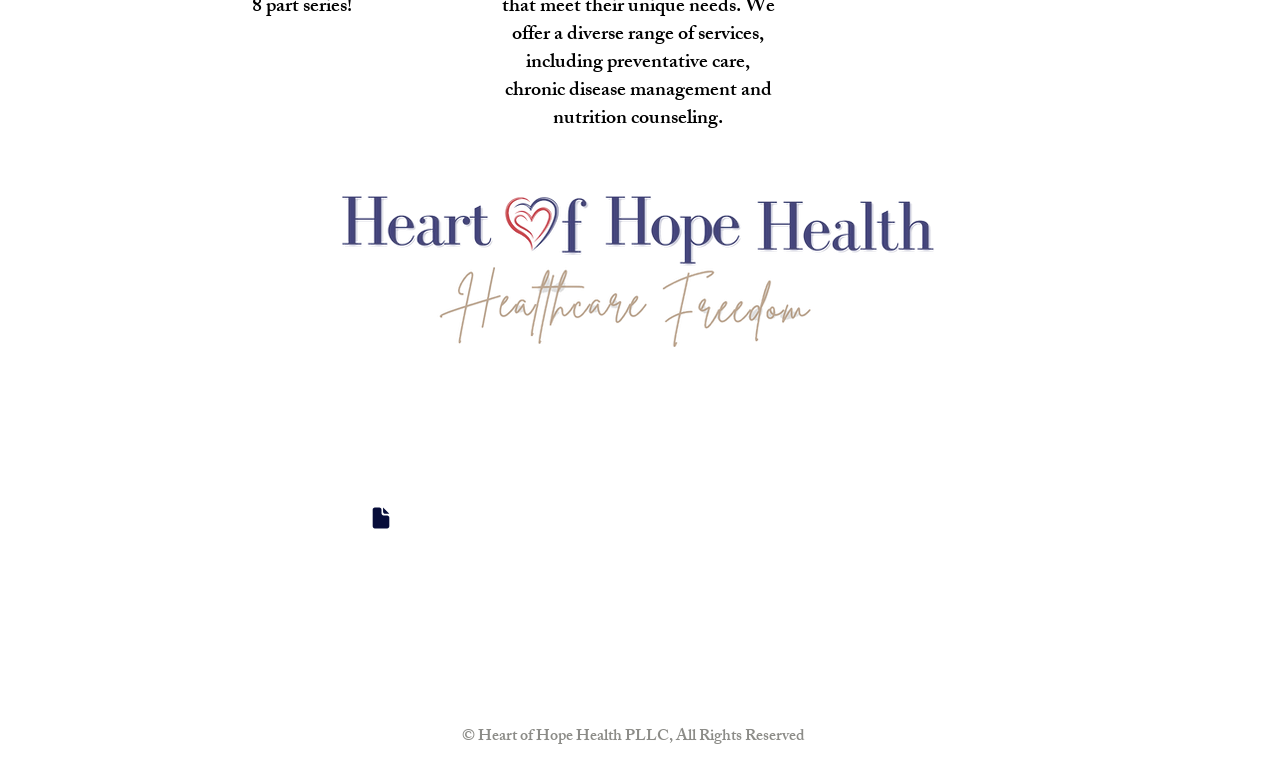Based on the description "208-500-0110", find the bounding box of the specified UI element.

[0.655, 0.605, 0.773, 0.663]